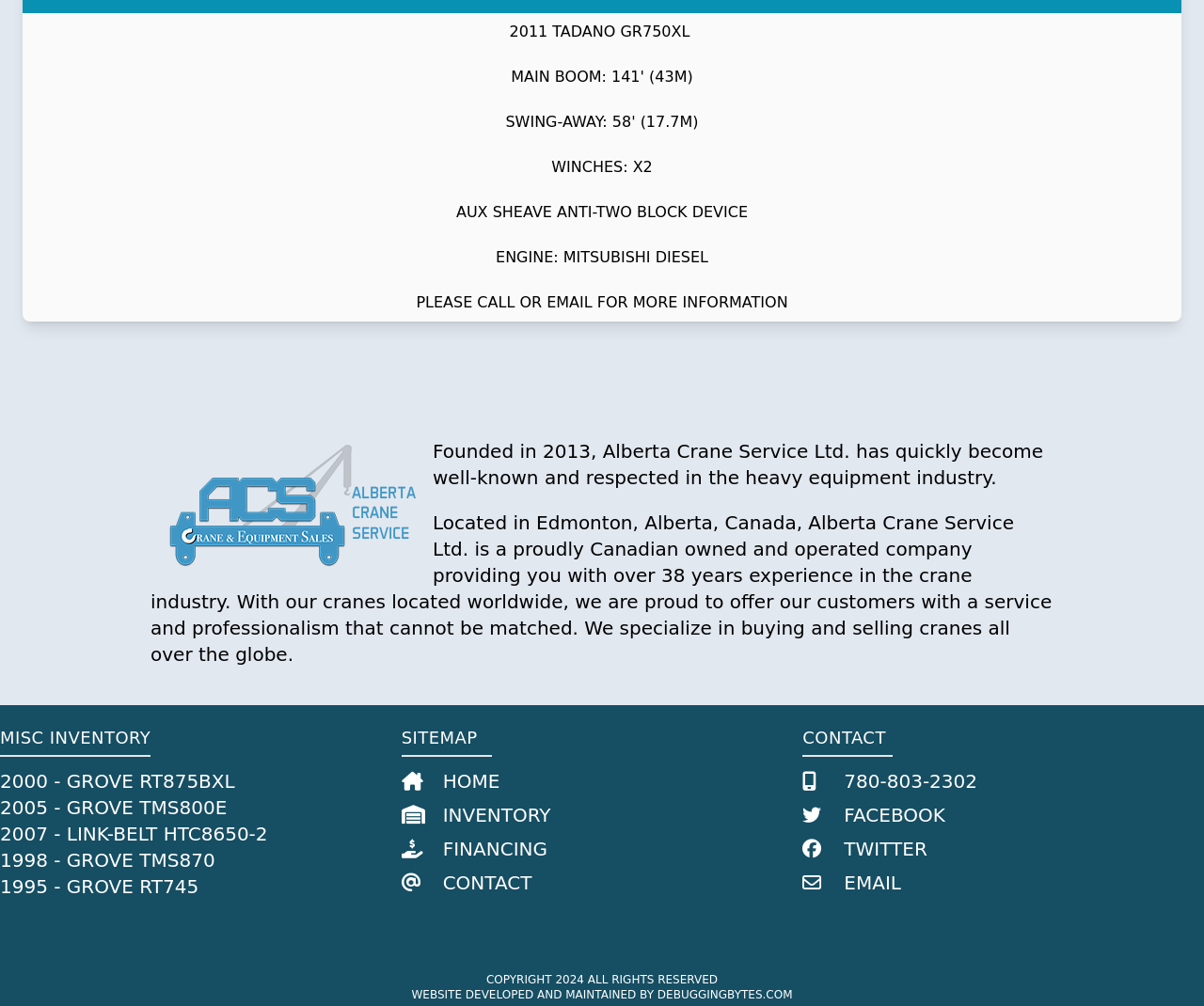Determine the bounding box coordinates of the section to be clicked to follow the instruction: "more actions". The coordinates should be given as four float numbers between 0 and 1, formatted as [left, top, right, bottom].

None